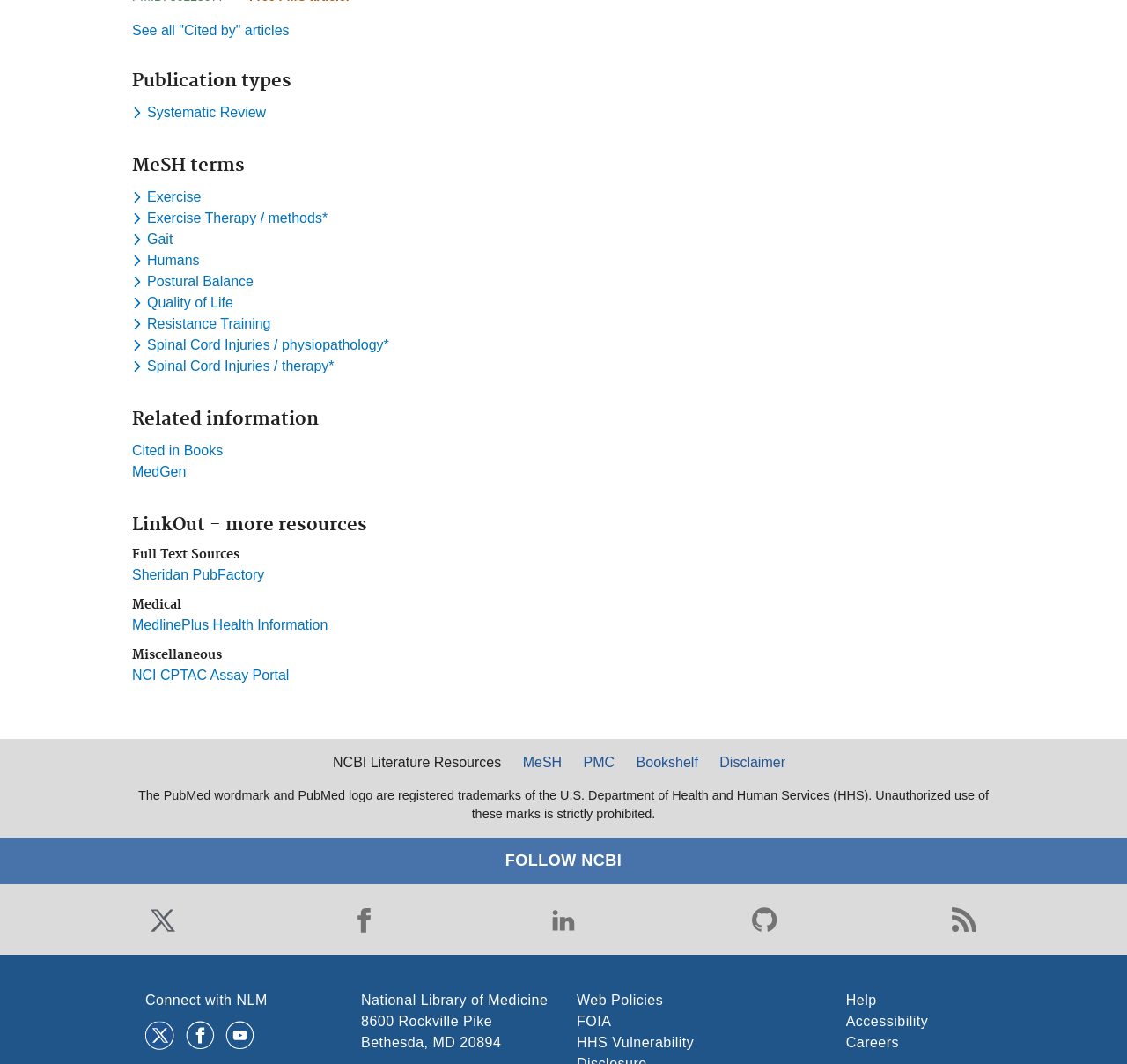What is the purpose of the 'Toggle dropdown menu' buttons?
Based on the visual, give a brief answer using one word or a short phrase.

To show more options